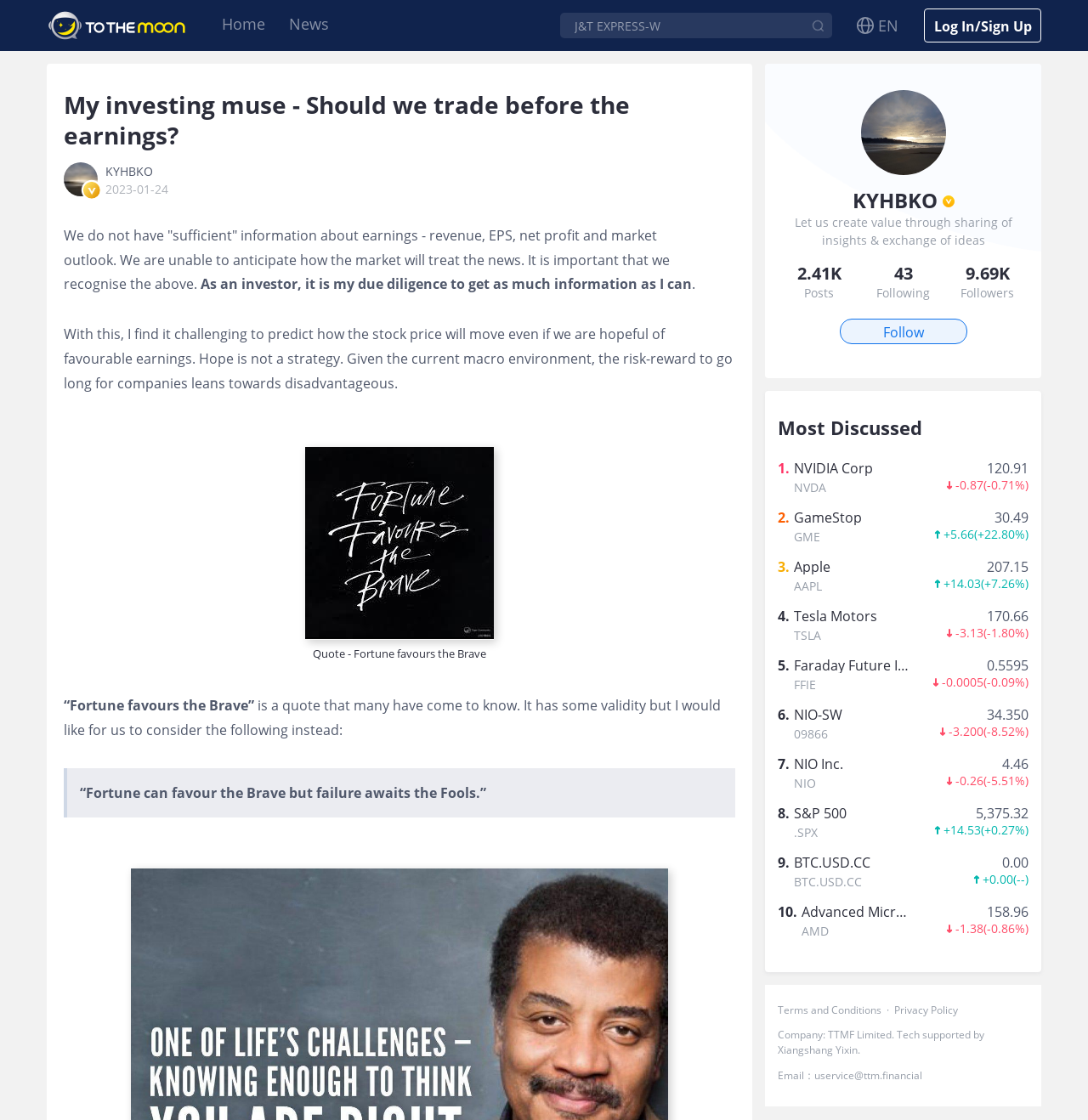What is the username of the user who posted the article?
Using the visual information, answer the question in a single word or phrase.

KYHBKO